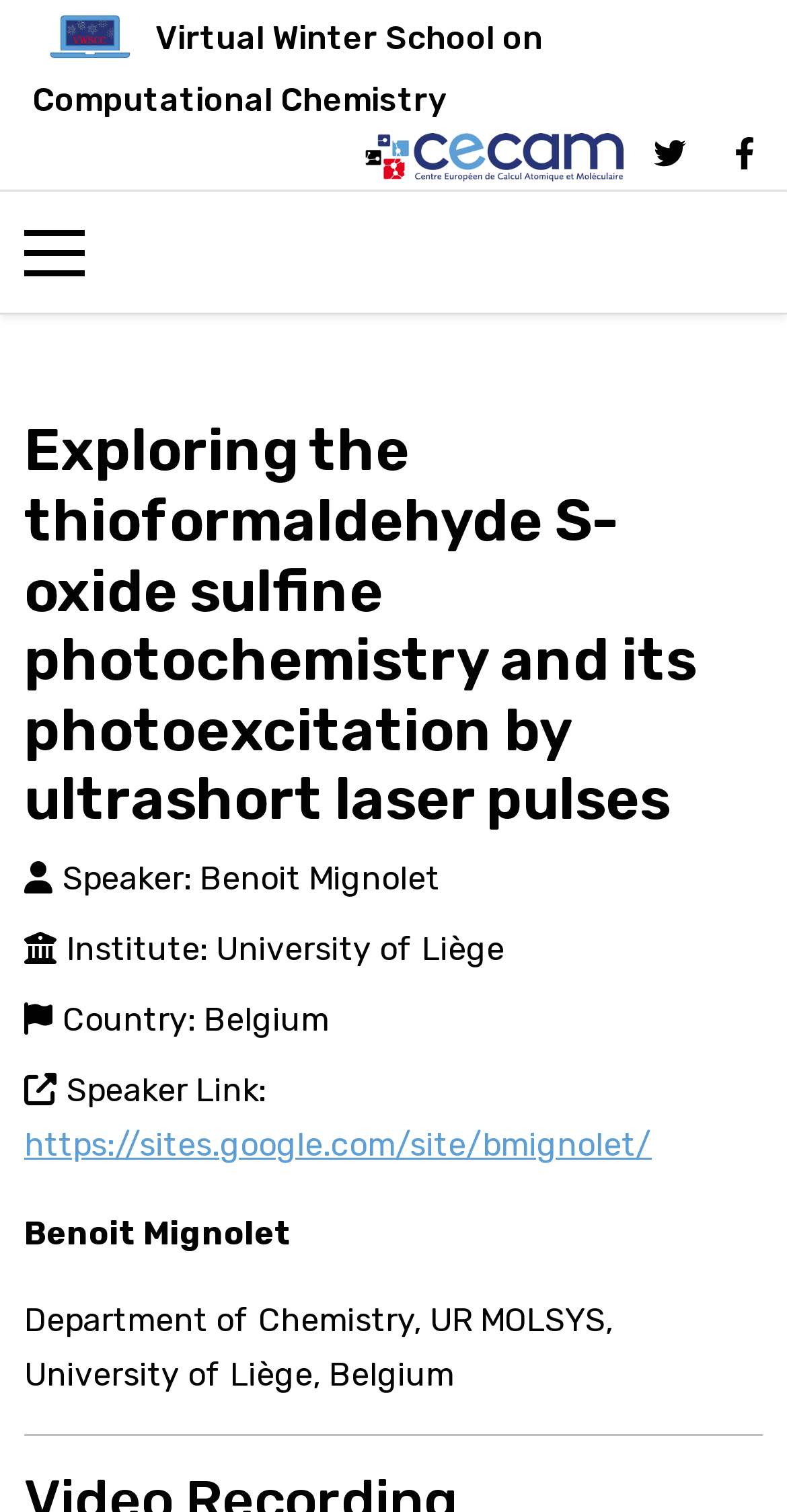What is the country of the speaker's institute?
Provide a short answer using one word or a brief phrase based on the image.

Belgium